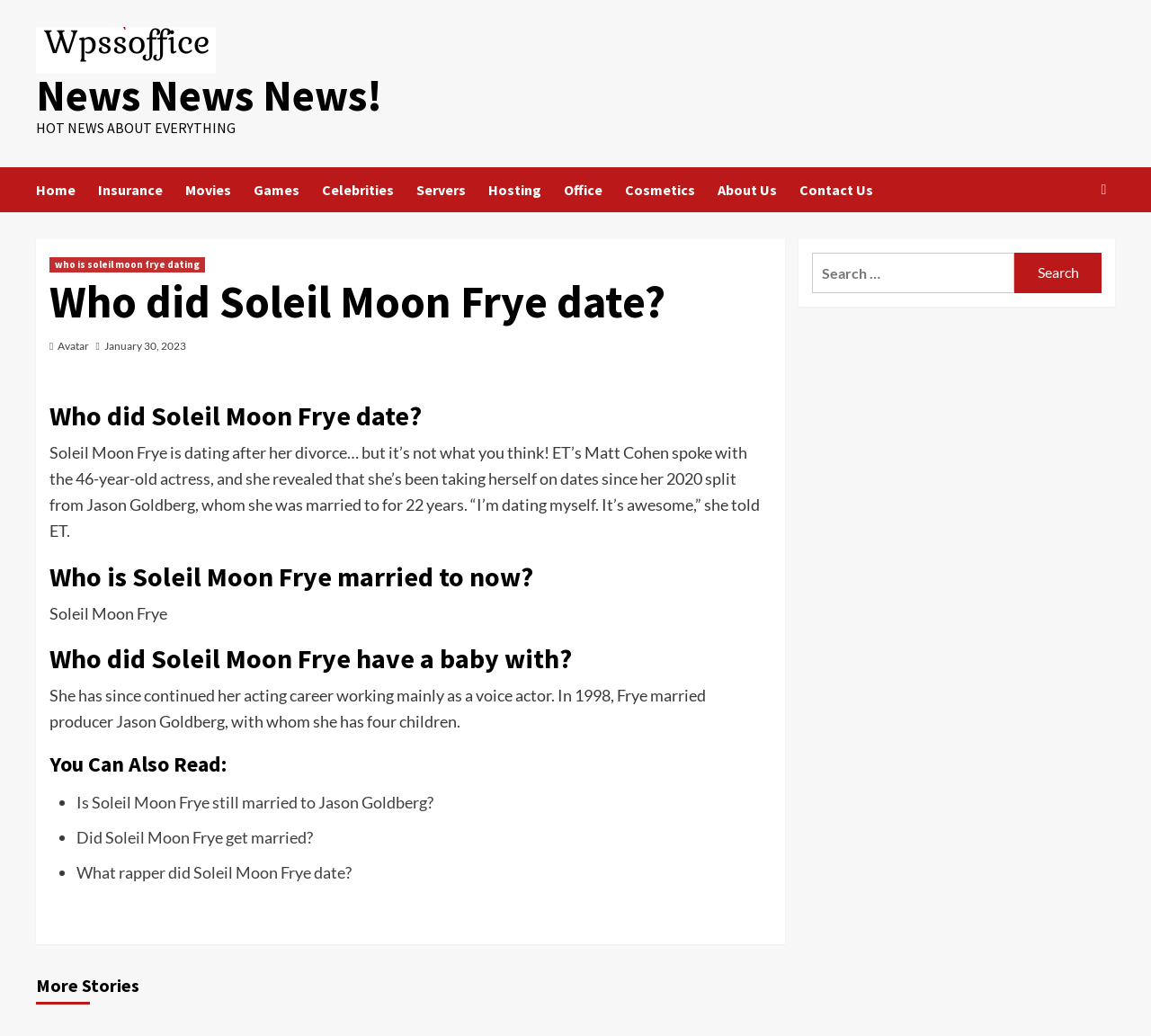How many children does Soleil Moon Frye have?
Please respond to the question with as much detail as possible.

The article states that Soleil Moon Frye married producer Jason Goldberg in 1998, and they have four children together.